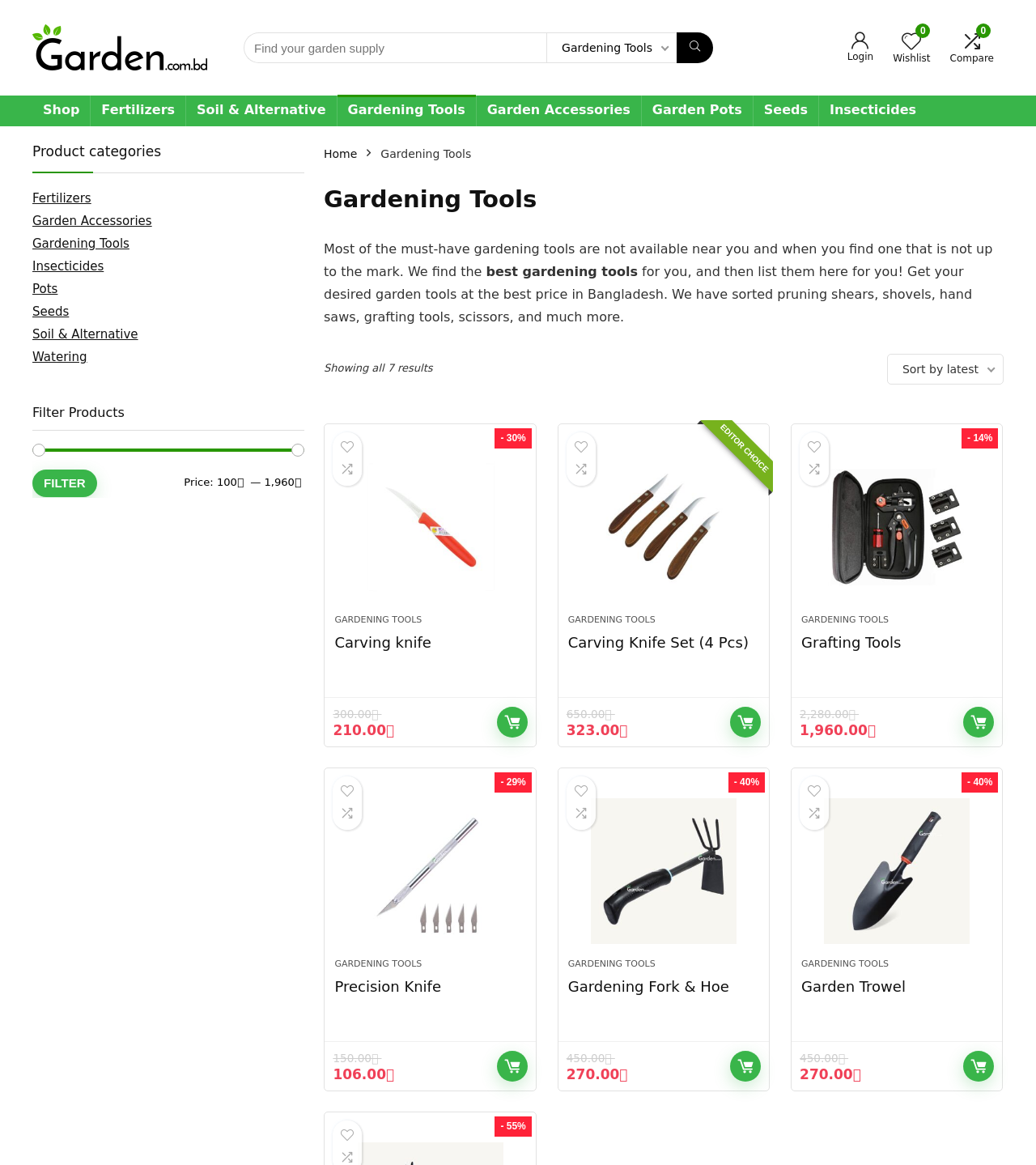Please determine the bounding box coordinates of the element to click in order to execute the following instruction: "Click on Fertilizers category". The coordinates should be four float numbers between 0 and 1, specified as [left, top, right, bottom].

[0.088, 0.082, 0.179, 0.108]